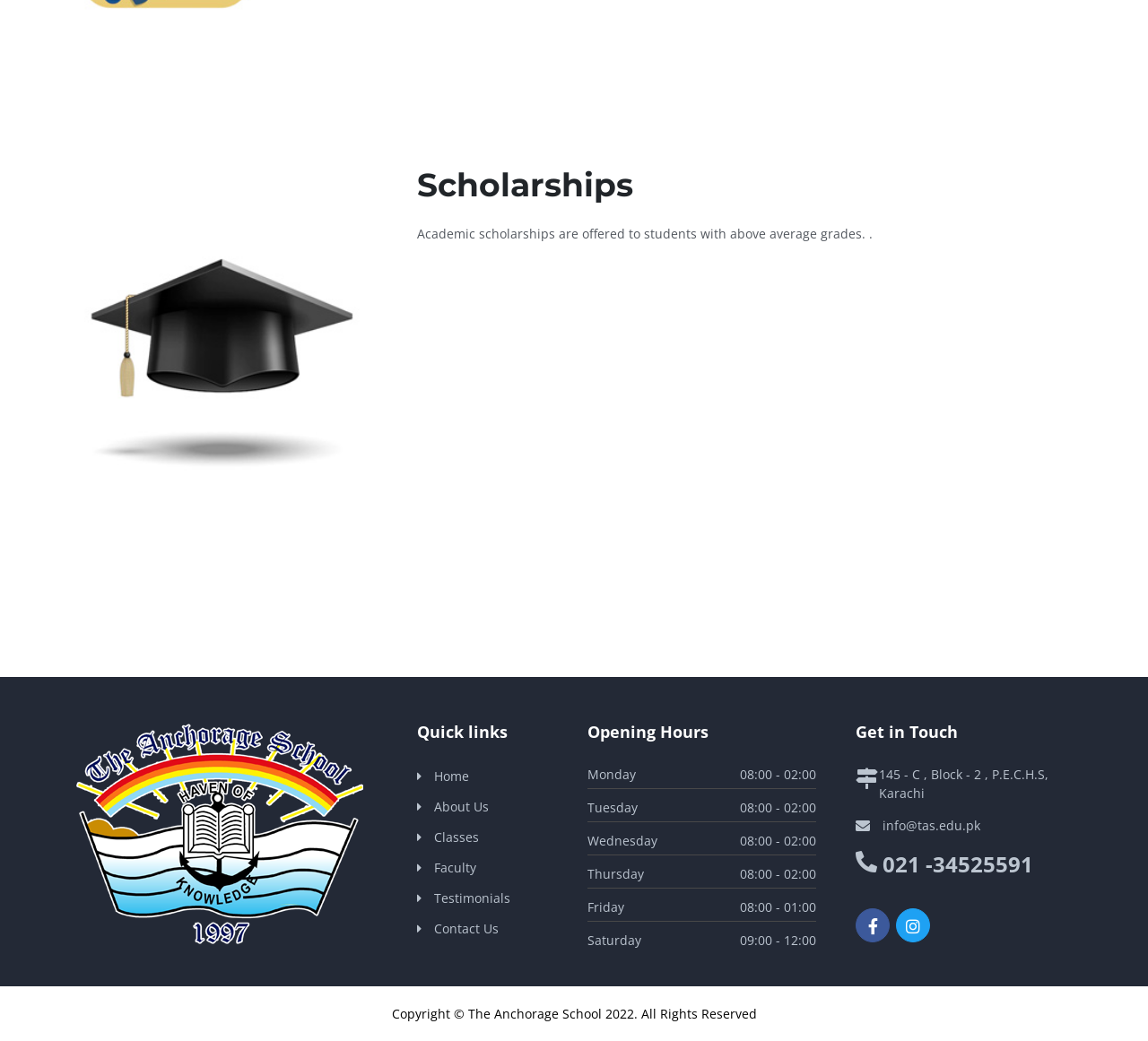Please answer the following question using a single word or phrase: 
What type of scholarships are offered?

Academic scholarships